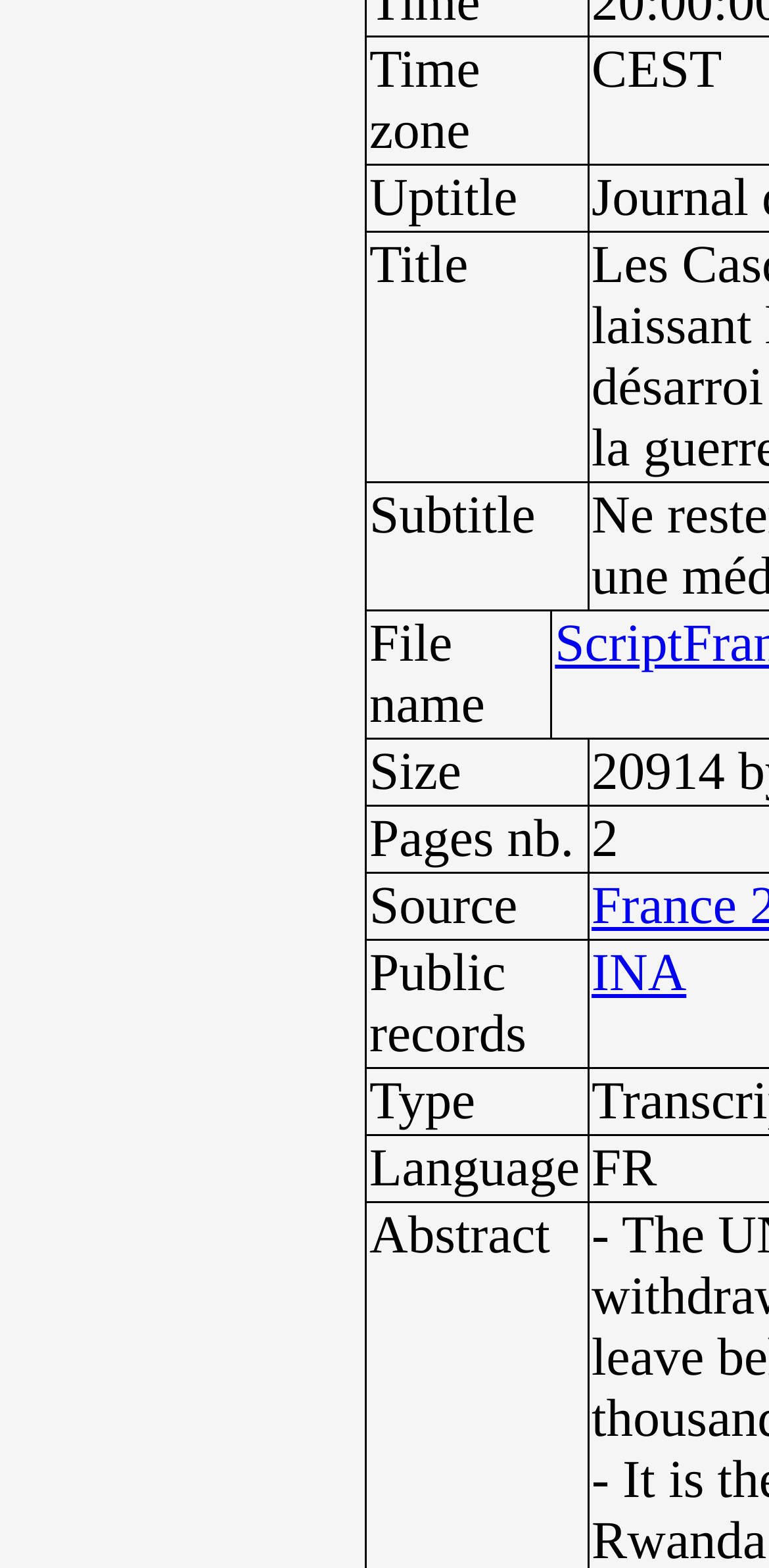From the webpage screenshot, predict the bounding box of the UI element that matches this description: "INA".

[0.769, 0.562, 0.893, 0.6]